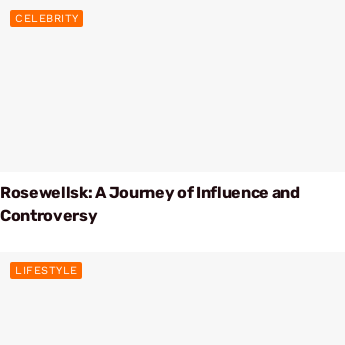Respond with a single word or short phrase to the following question: 
What is the main topic of the article?

Rosewellsk